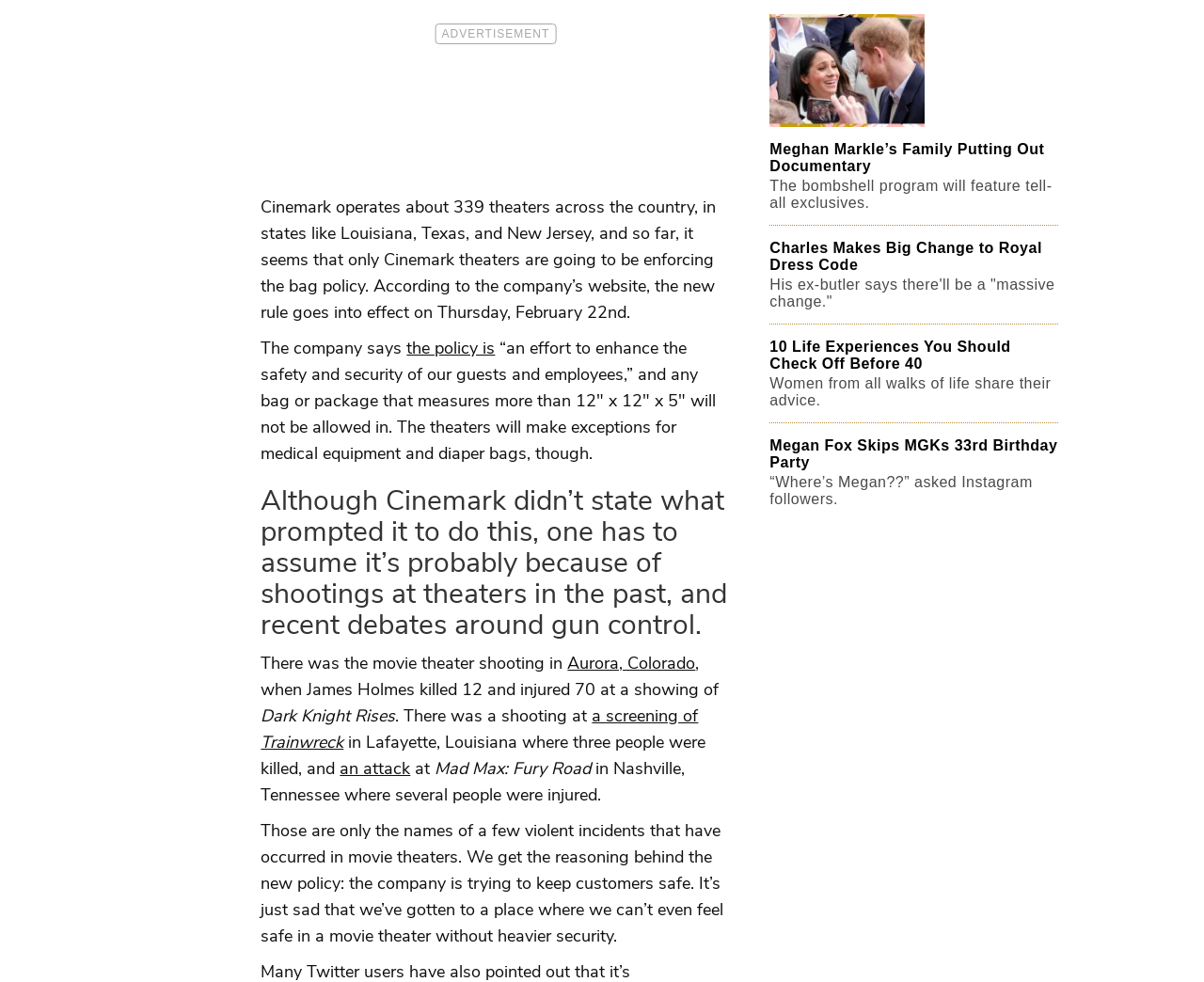What is Cinemark's new bag policy?
Offer a detailed and exhaustive answer to the question.

According to the company's website, the new rule goes into effect on Thursday, February 22nd, and any bag or package that measures more than 12″ x 12″ x 5″ will not be allowed in, with exceptions for medical equipment and diaper bags.